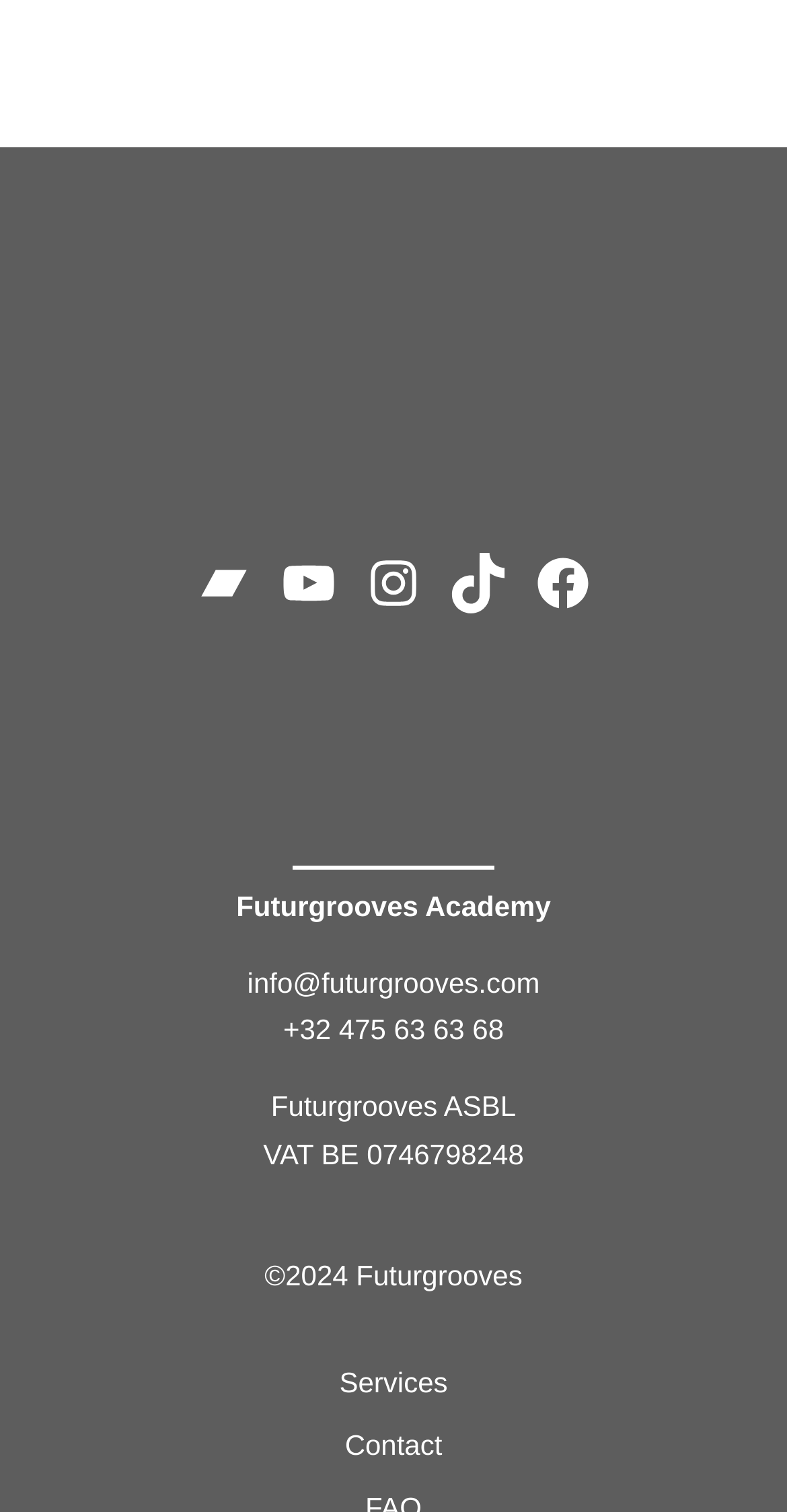Please answer the following question as detailed as possible based on the image: 
What are the social media platforms listed?

The social media platforms can be identified from the link elements located at [0.246, 0.366, 0.323, 0.406], [0.354, 0.366, 0.431, 0.406], [0.462, 0.366, 0.538, 0.406], [0.569, 0.366, 0.646, 0.406], and [0.677, 0.366, 0.754, 0.406] respectively, with the text 'Bandcamp', 'YouTube', 'Instagram', 'TikTok', and 'Facebook' respectively